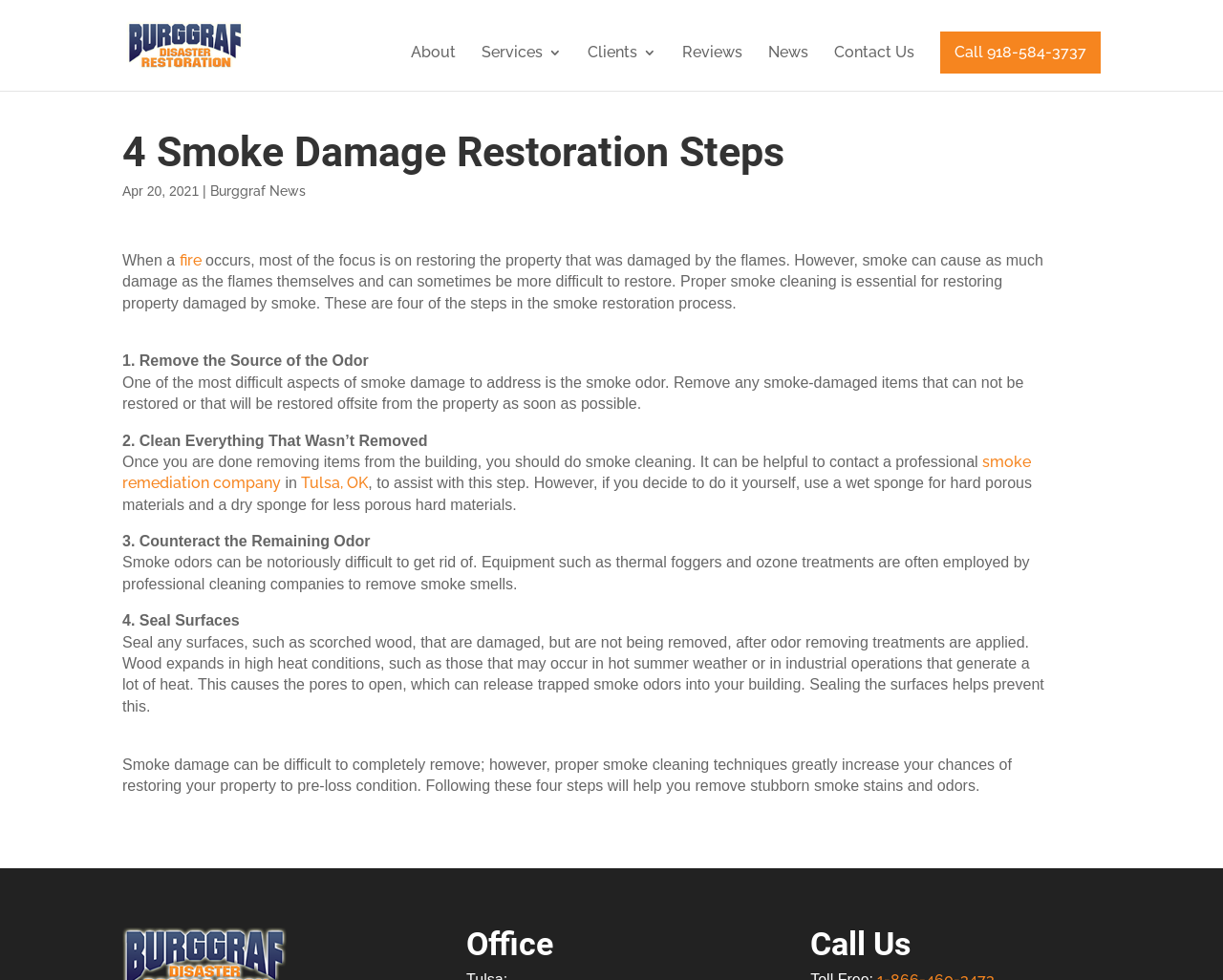What type of company can assist with smoke cleaning?
Answer the question with as much detail as possible.

According to the text, a smoke remediation company can assist with smoke cleaning. This is mentioned as an option for those who do not want to do it themselves.